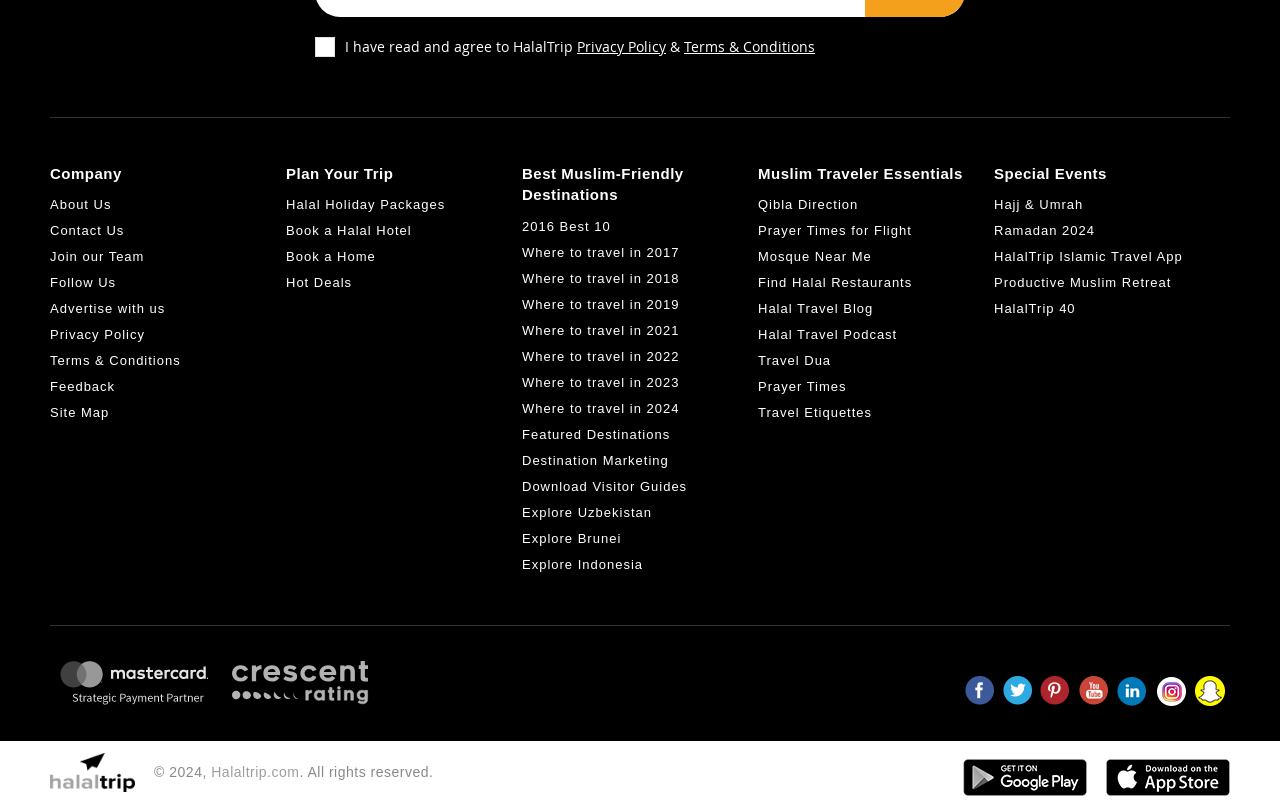Predict the bounding box coordinates of the area that should be clicked to accomplish the following instruction: "Explore Uzbekistan". The bounding box coordinates should consist of four float numbers between 0 and 1, i.e., [left, top, right, bottom].

[0.408, 0.624, 0.509, 0.643]